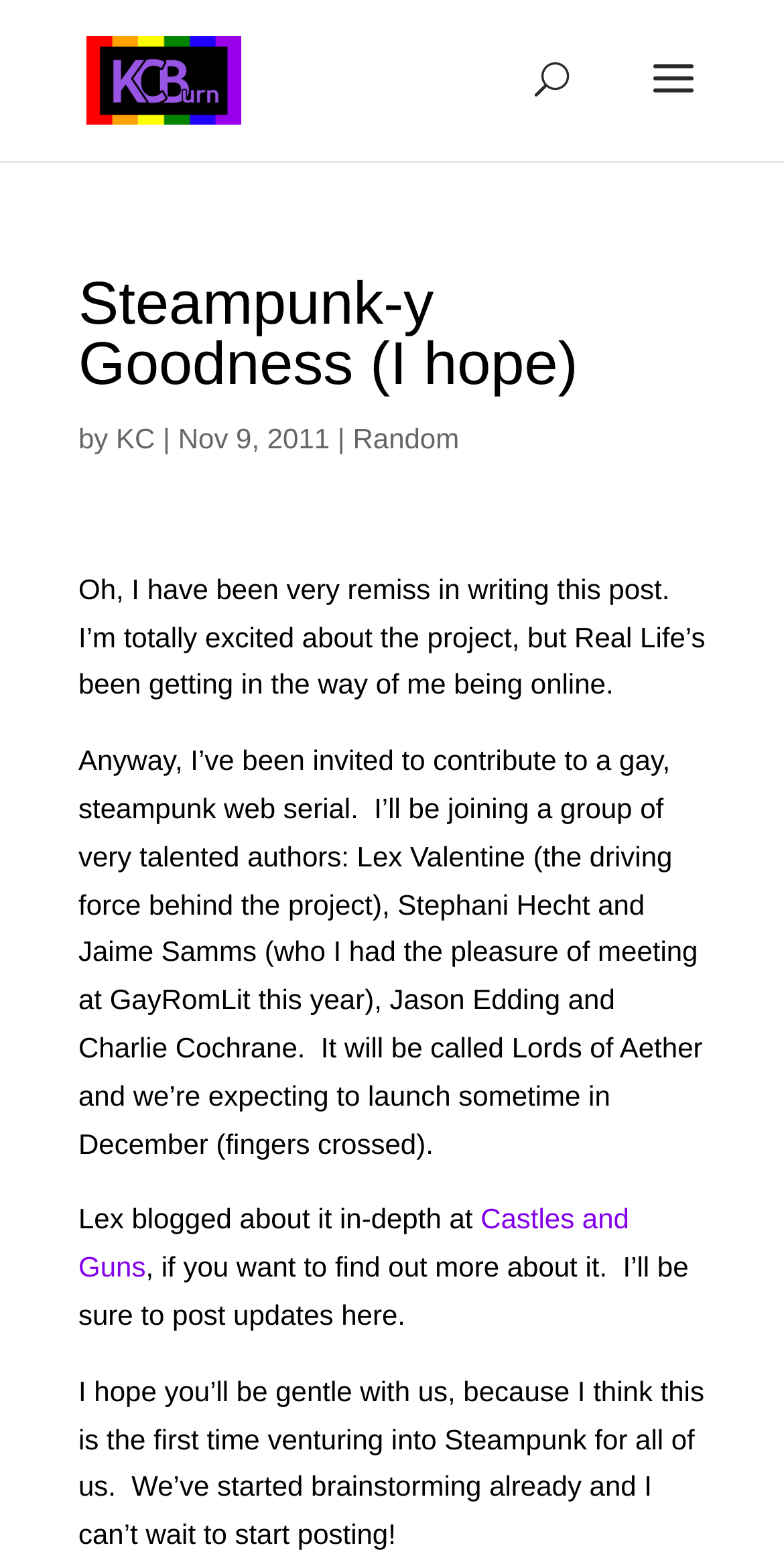Summarize the webpage comprehensively, mentioning all visible components.

This webpage is about K.C. Burn, an M/M Romance Author, and features a blog post titled "Steampunk-y Goodness (I hope)". At the top left, there is a link to the author's name, accompanied by a small image. Below this, there is a search bar that spans almost the entire width of the page.

The main content of the page is a blog post, which starts with a heading that reads "Steampunk-y Goodness (I hope)". Below this, there is a line of text that reads "by KC | Nov 9, 2011". The blog post itself is a lengthy paragraph that discusses the author's involvement in a gay, steampunk web serial called Lords of Aether, which is expected to launch in December. The author mentions that they will be contributing to the project alongside other talented authors.

The blog post also includes a link to another blog, "Castles and Guns", where readers can find more information about the project. The author expresses their excitement about the project and hopes that readers will be gentle with them as they venture into the steampunk genre for the first time. There are also links to other pages, including "Random", which is located near the top of the page.